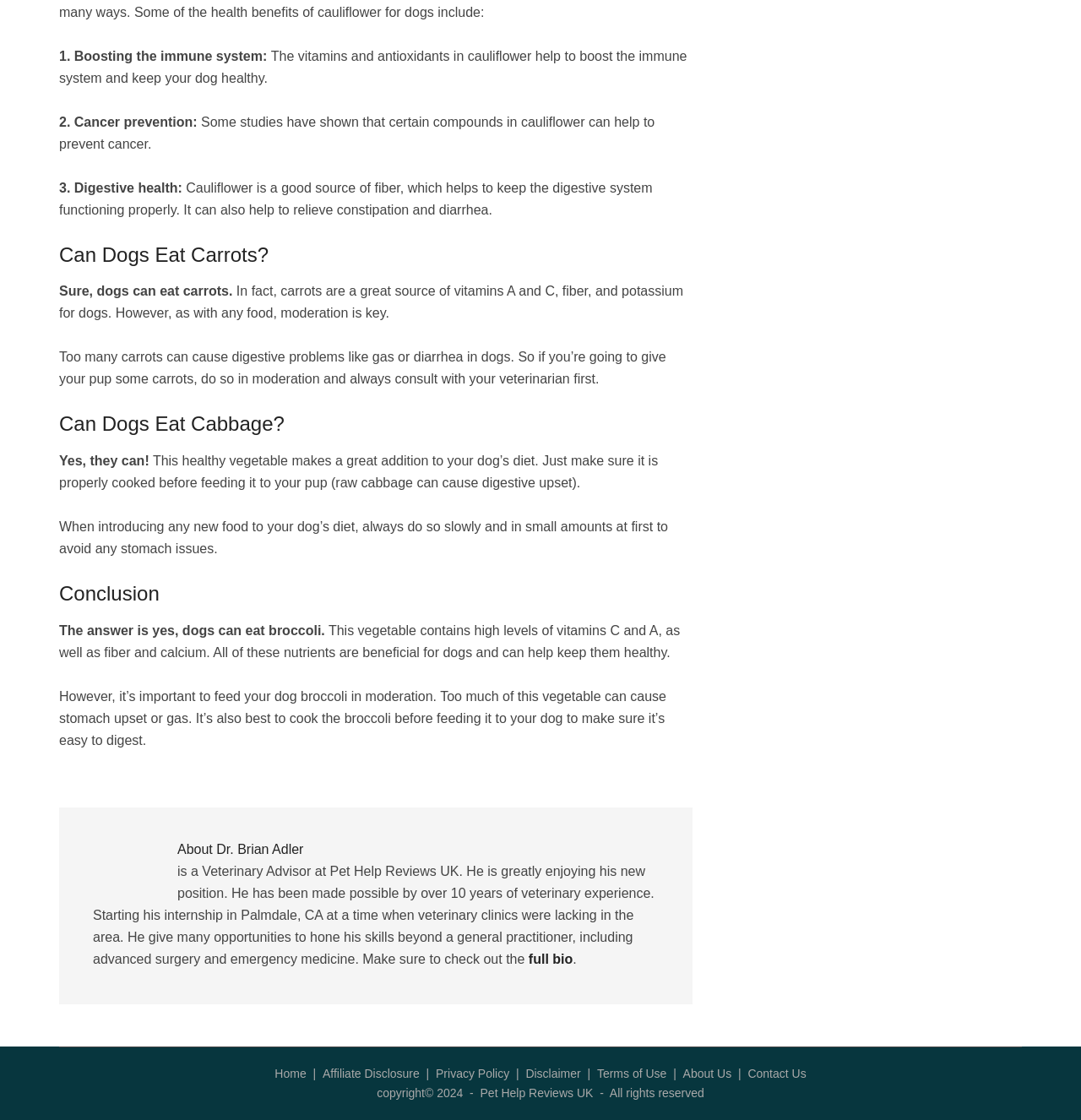Bounding box coordinates are specified in the format (top-left x, top-left y, bottom-right x, bottom-right y). All values are floating point numbers bounded between 0 and 1. Please provide the bounding box coordinate of the region this sentence describes: Disclaimer

[0.486, 0.953, 0.537, 0.965]